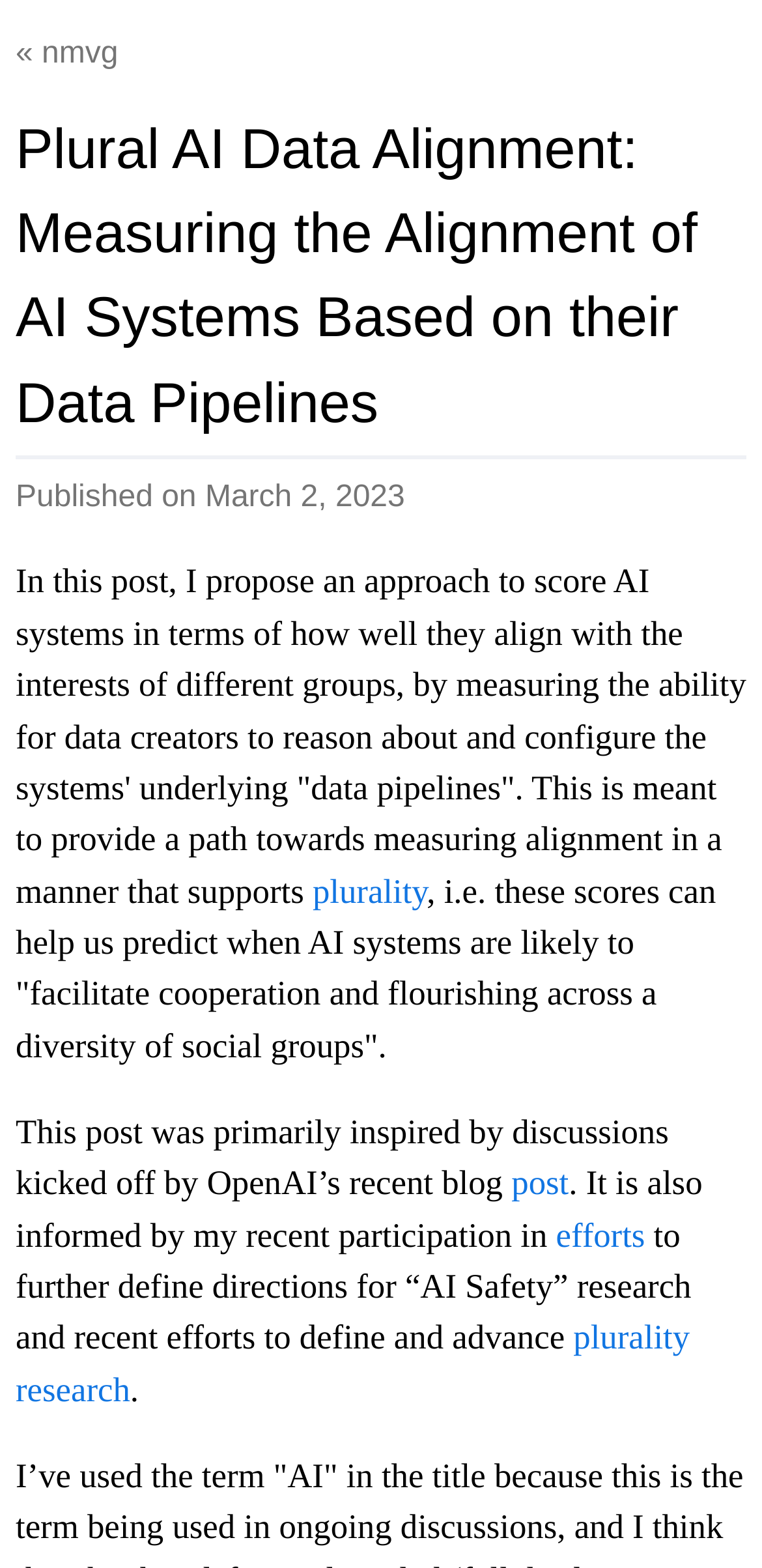What is the author's recent participation in?
Please provide a single word or phrase answer based on the image.

Efforts to define AI Safety research